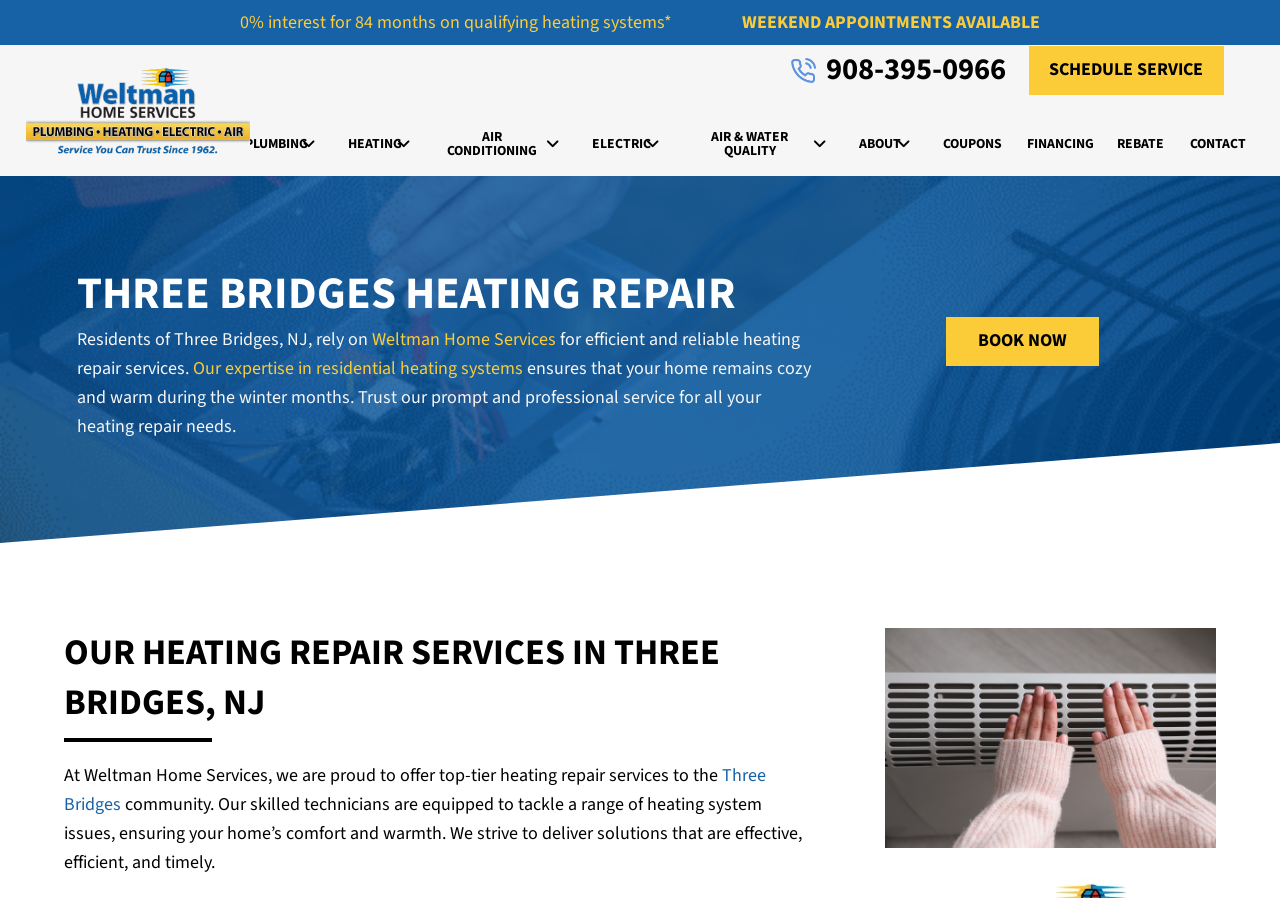Determine the bounding box coordinates for the HTML element described here: "Book Now".

[0.739, 0.353, 0.858, 0.407]